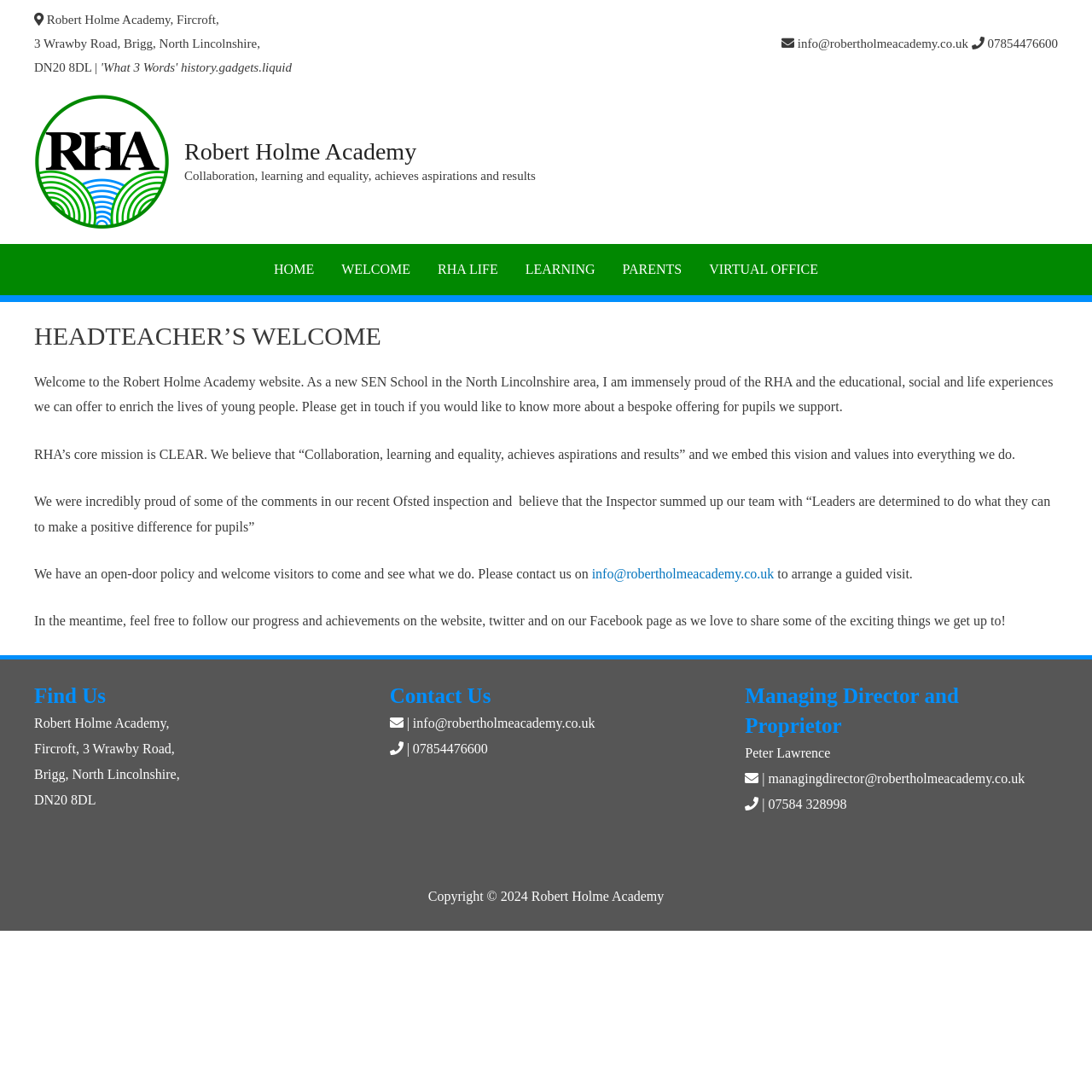Analyze the image and deliver a detailed answer to the question: What is the address of Robert Holme Academy?

The address of Robert Holme Academy can be found in the top section of the webpage, where it is listed as '3 Wrawby Road, Brigg, North Lincolnshire, DN20 8DL'. This information is also repeated in the footer section of the webpage.